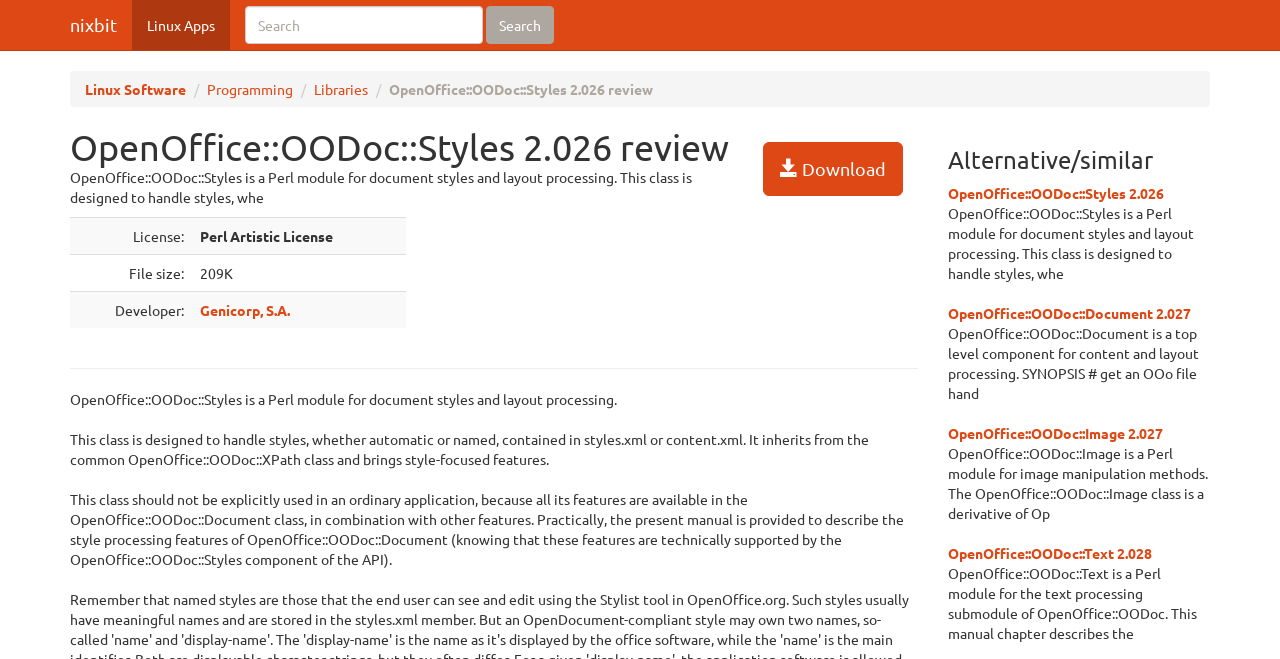What is the title or heading displayed on the webpage?

OpenOffice::OODoc::Styles 2.026 review